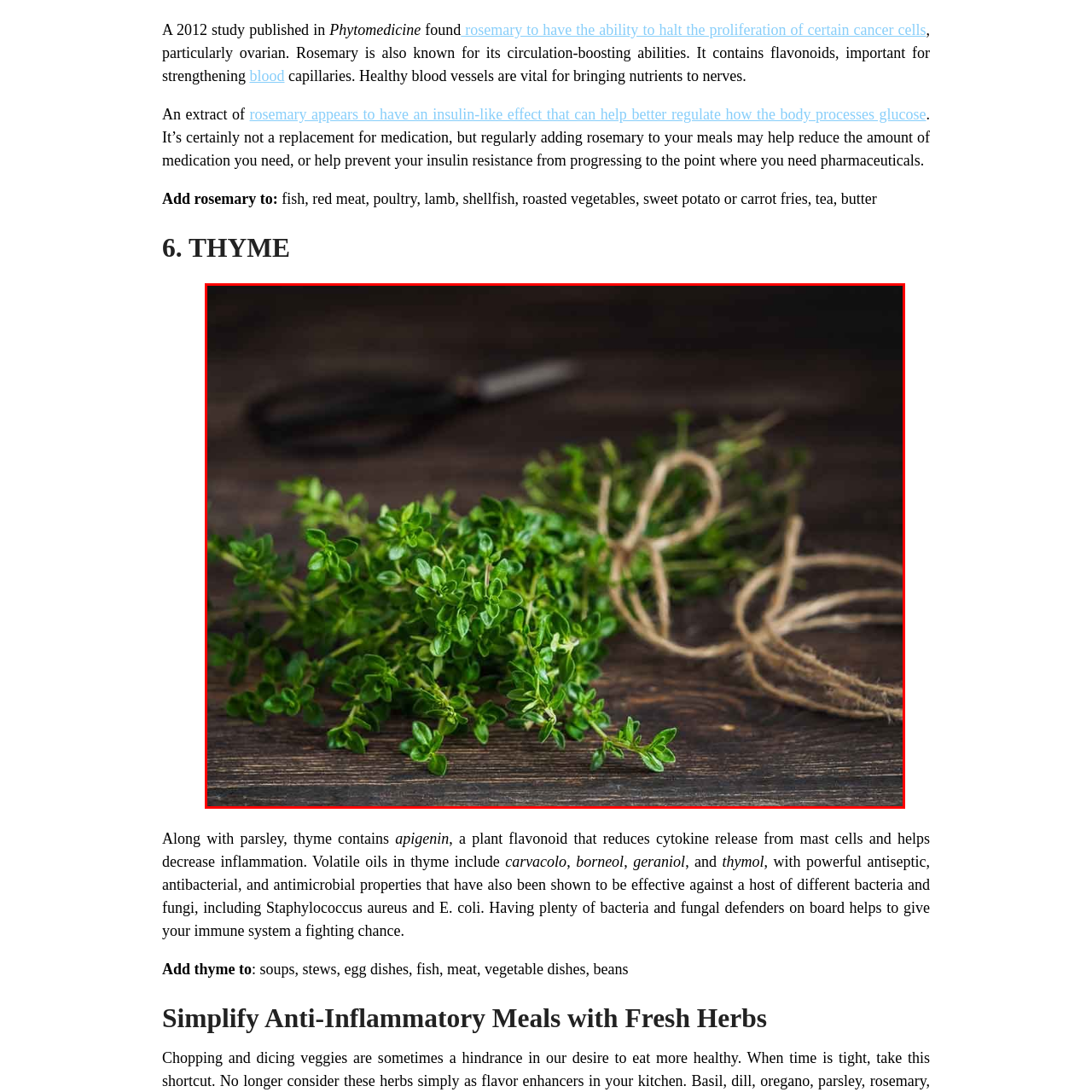View the image highlighted in red and provide one word or phrase: What is the material of the surface the thyme is resting on?

Wood